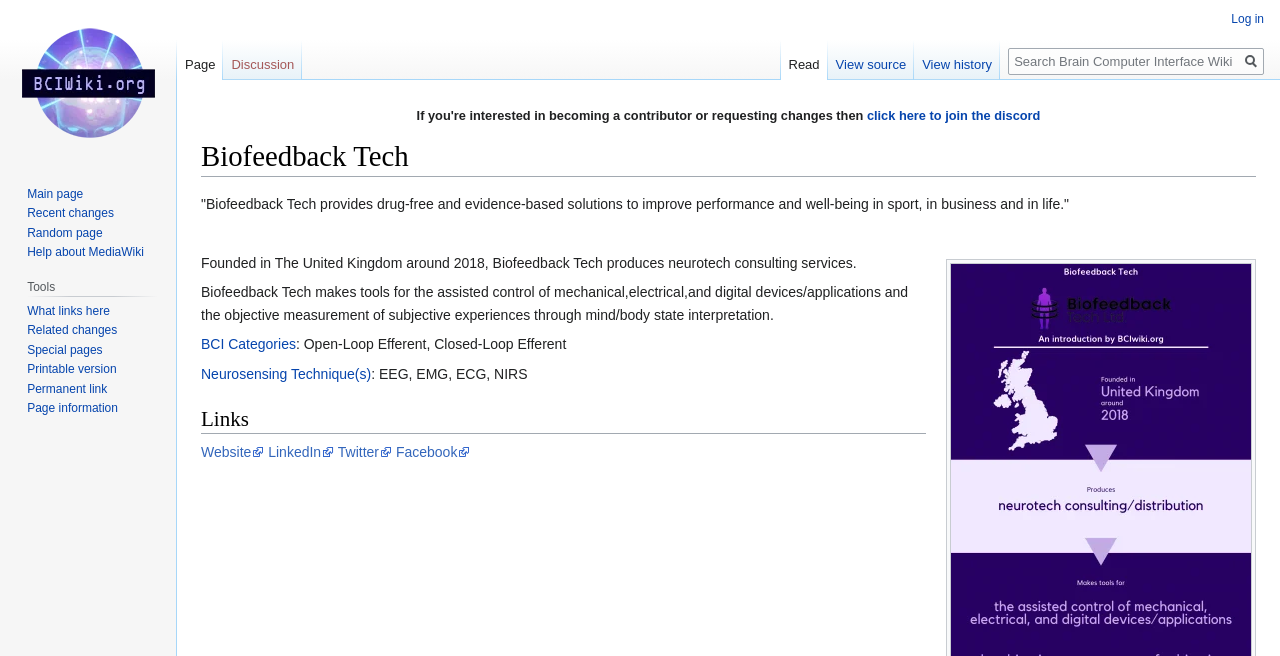For the given element description View source, determine the bounding box coordinates of the UI element. The coordinates should follow the format (top-left x, top-left y, bottom-right x, bottom-right y) and be within the range of 0 to 1.

[0.647, 0.061, 0.714, 0.122]